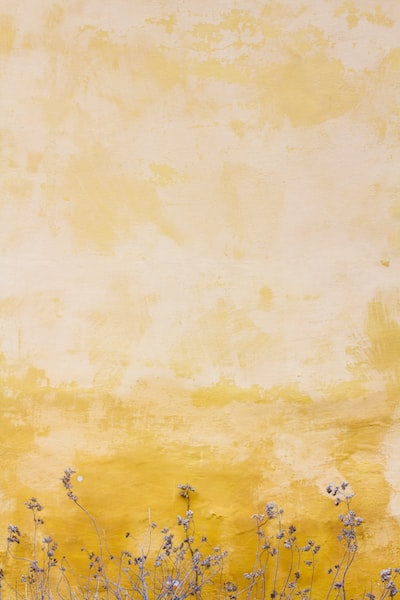Explain in detail what you see in the image.

The image features a soft, textured wall painted in a warm yellow hue, creating a serene and inviting backdrop. At the bottom, delicate, dried flowers sprout from the ground, their muted colors complementing the wall's brightness. This composition evokes a calming atmosphere, suggesting themes of nature and tranquility. The visual might symbolize the blending of indoor and outdoor spaces, resonating with themes of wellness and stress management, which are essential in skincare routines for maintaining clear and healthy skin.